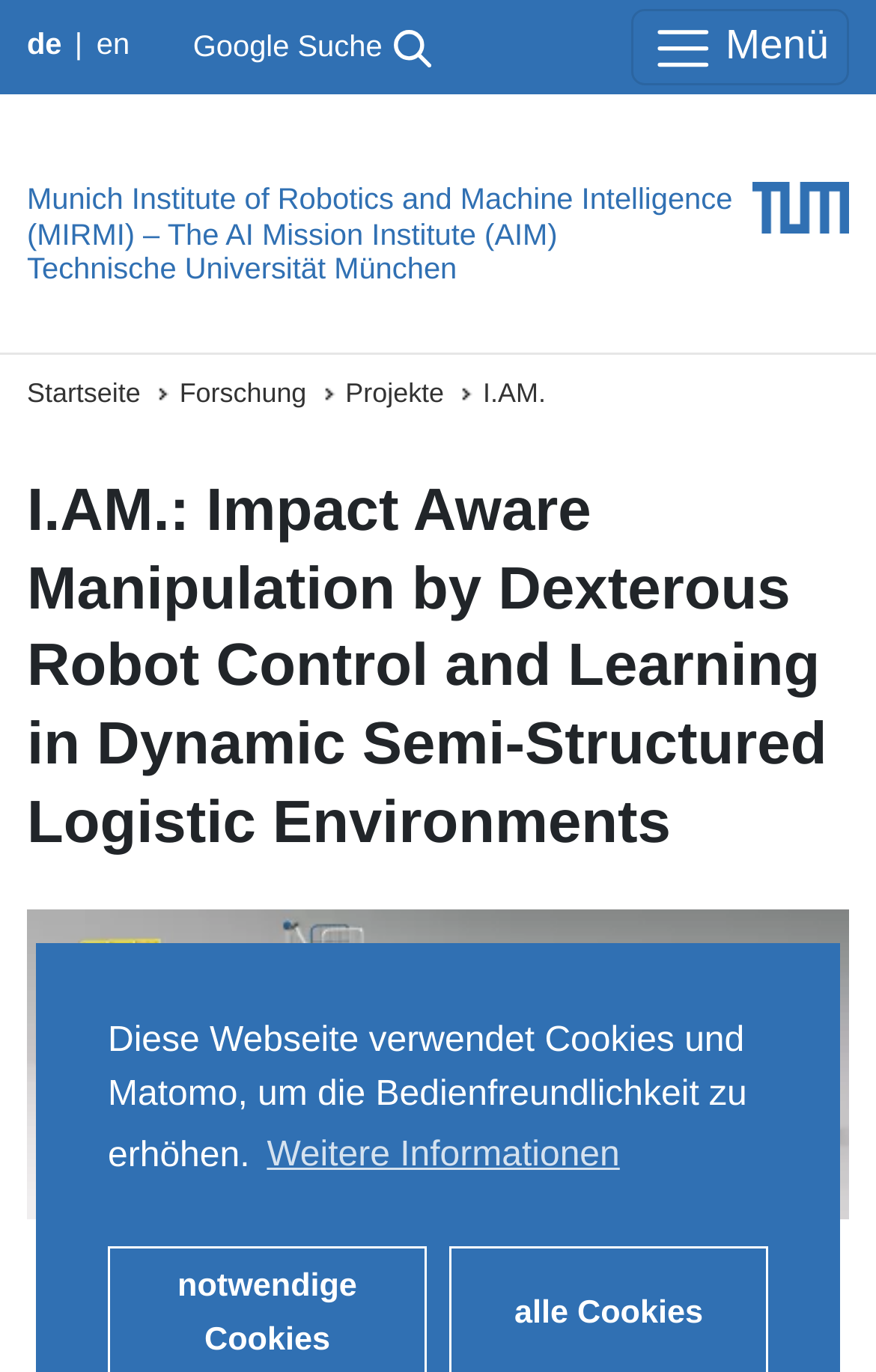Specify the bounding box coordinates of the element's area that should be clicked to execute the given instruction: "View project details". The coordinates should be four float numbers between 0 and 1, i.e., [left, top, right, bottom].

[0.394, 0.275, 0.507, 0.3]